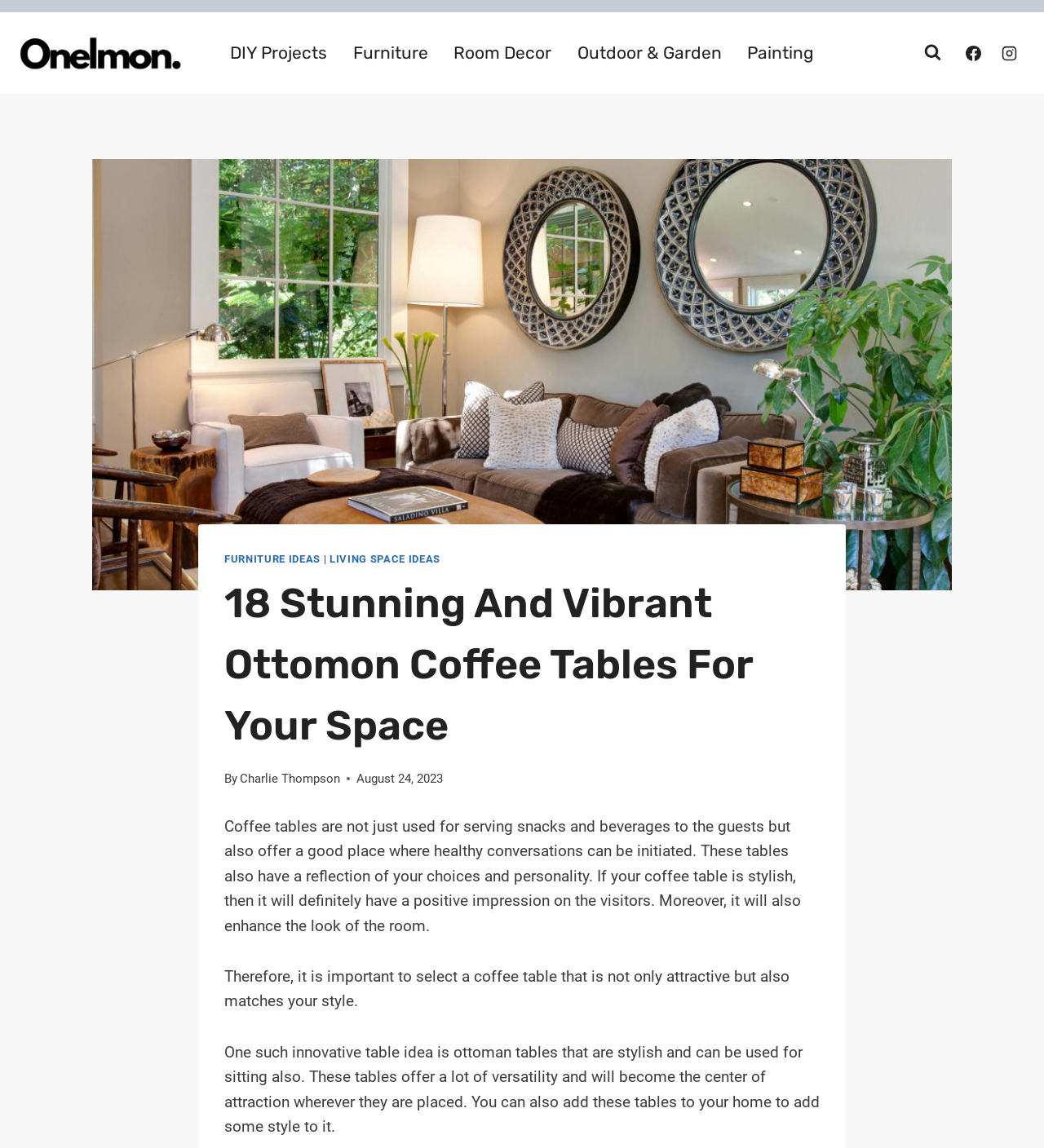What is the purpose of a coffee table besides serving snacks?
Look at the screenshot and provide an in-depth answer.

According to the article, a coffee table is not just used for serving snacks and beverages to the guests but also offers a good place where healthy conversations can be initiated.